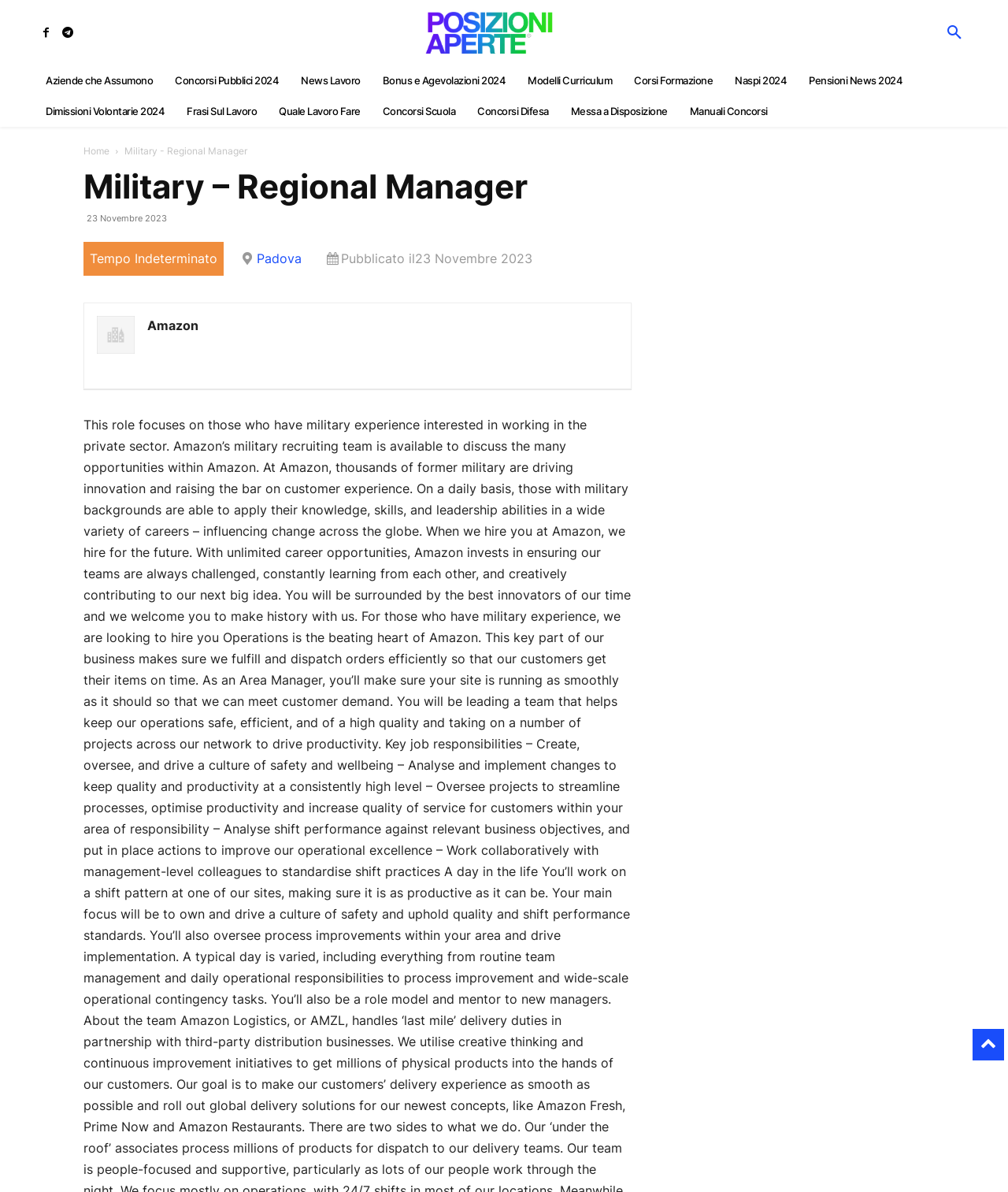Find the bounding box coordinates for the area that must be clicked to perform this action: "View Tampa Bay Buccaneers Jerseys".

None